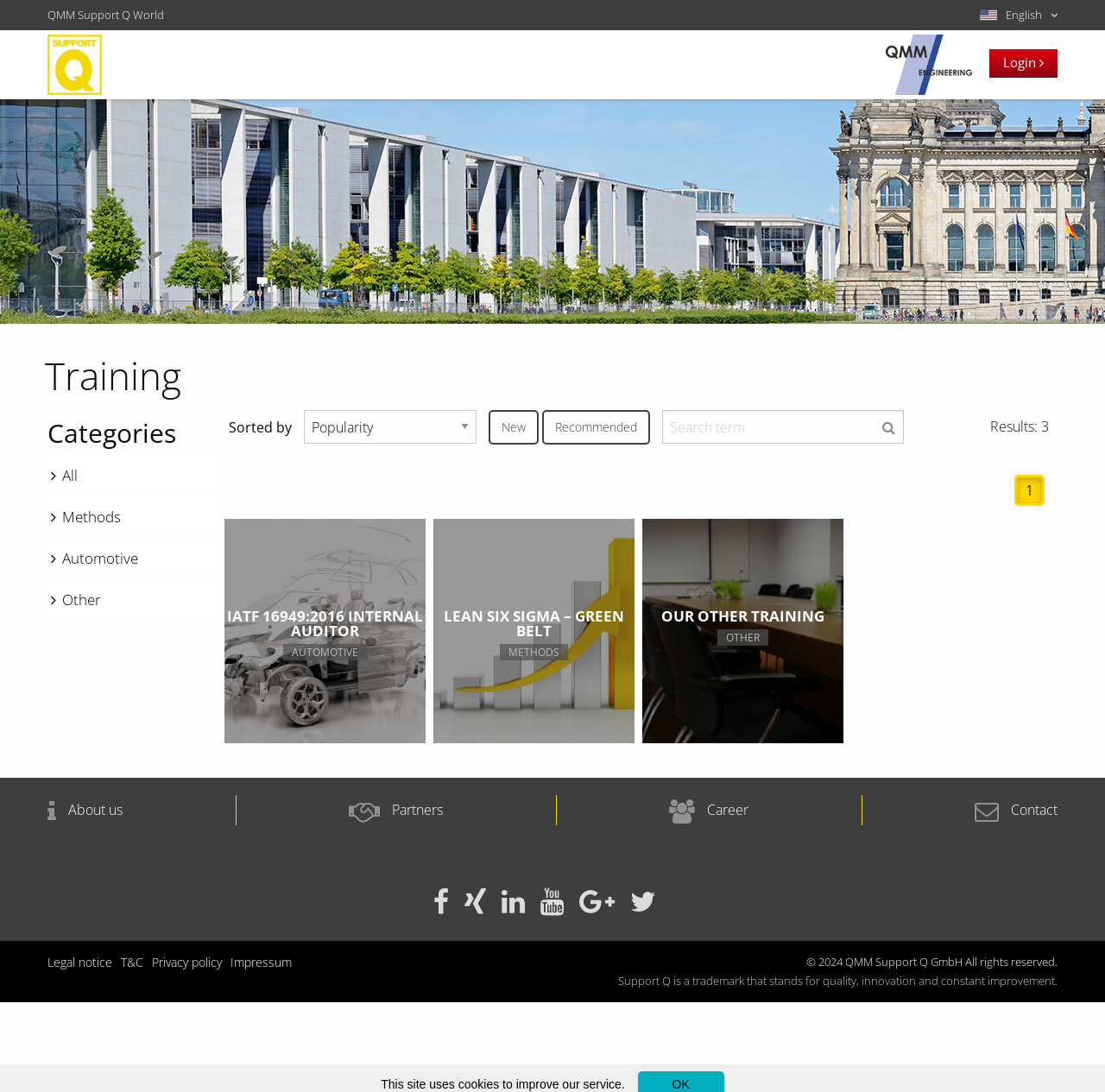Answer the following query with a single word or phrase:
How many search results are there?

3